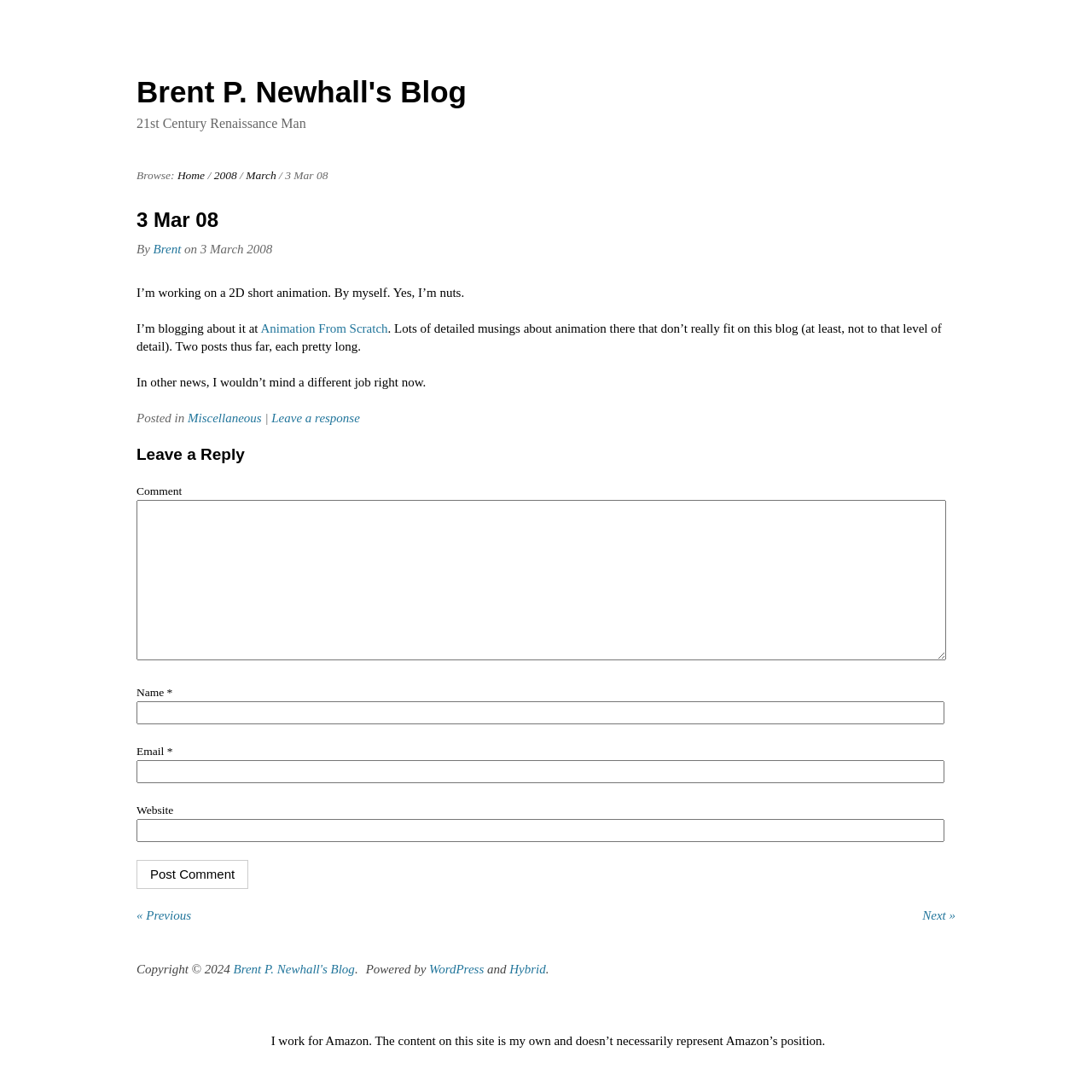Specify the bounding box coordinates for the region that must be clicked to perform the given instruction: "Read the blog post about animation".

[0.239, 0.295, 0.355, 0.307]